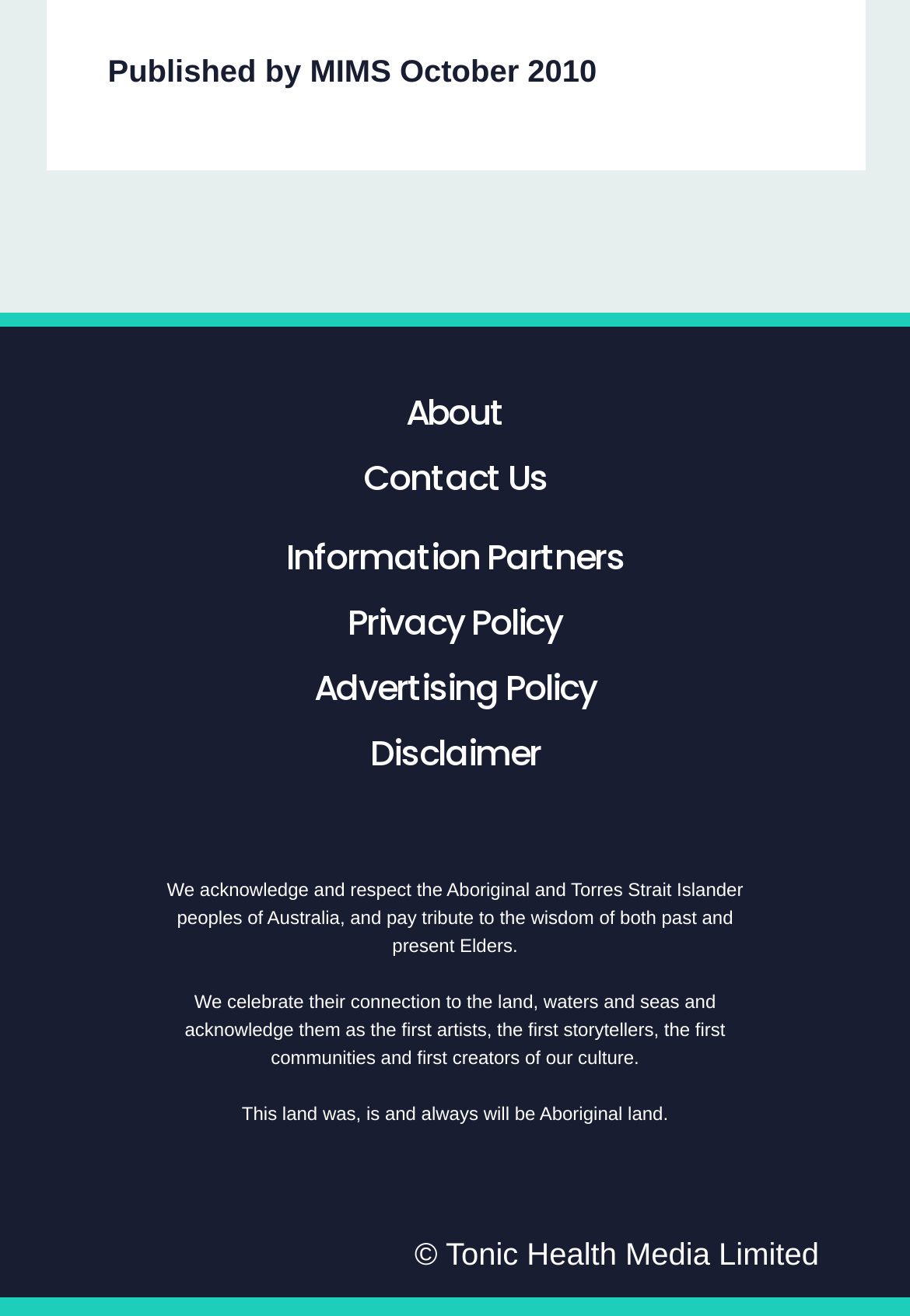What is the purpose of the 'About' link?
Using the information from the image, provide a comprehensive answer to the question.

The 'About' link is likely to provide information about the website, its purpose, and its creators, as it is a common convention on websites to have an 'About' section that provides such information.